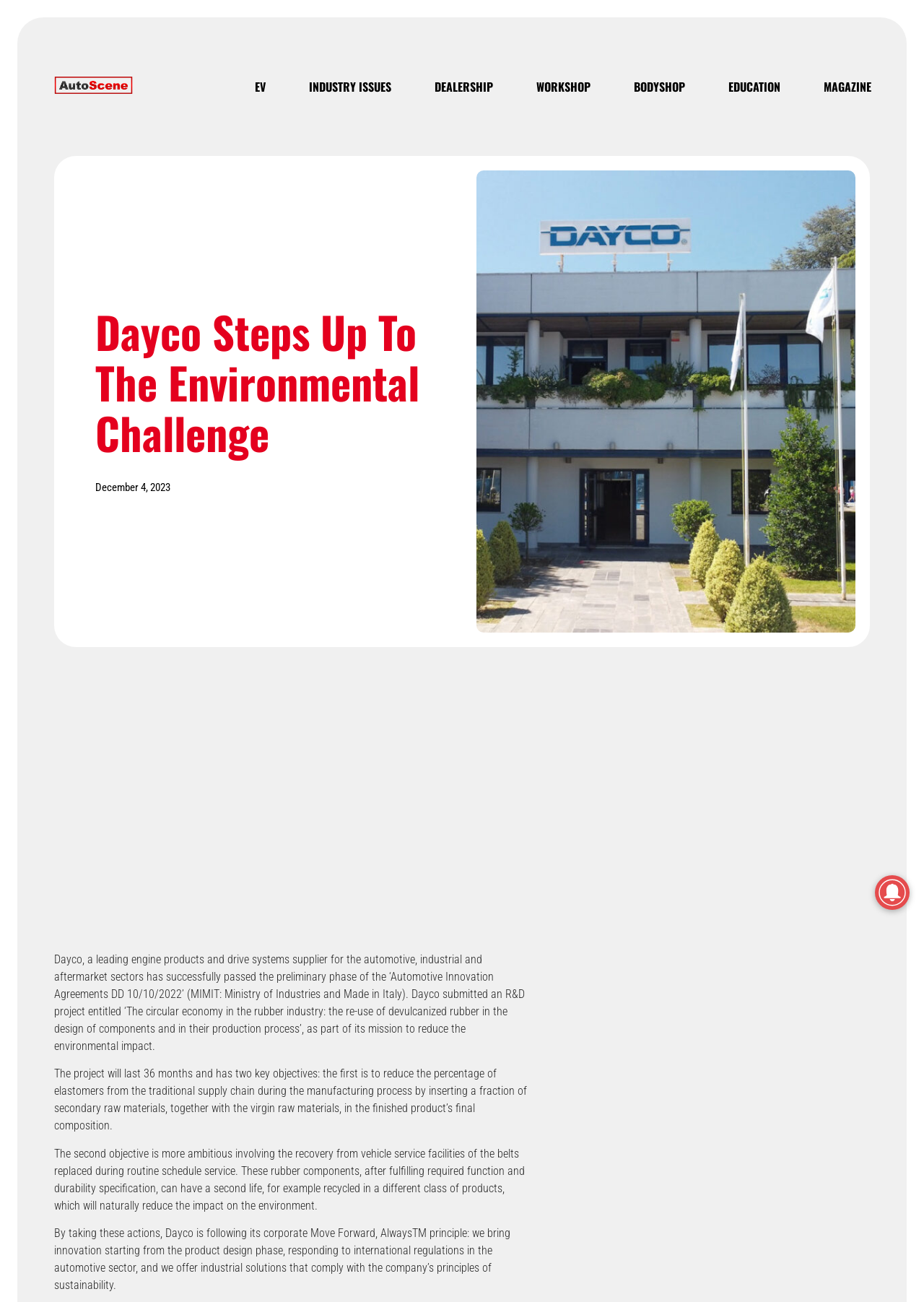Please specify the bounding box coordinates of the clickable region to carry out the following instruction: "Read the article published on December 4, 2023". The coordinates should be four float numbers between 0 and 1, in the format [left, top, right, bottom].

[0.103, 0.369, 0.184, 0.379]